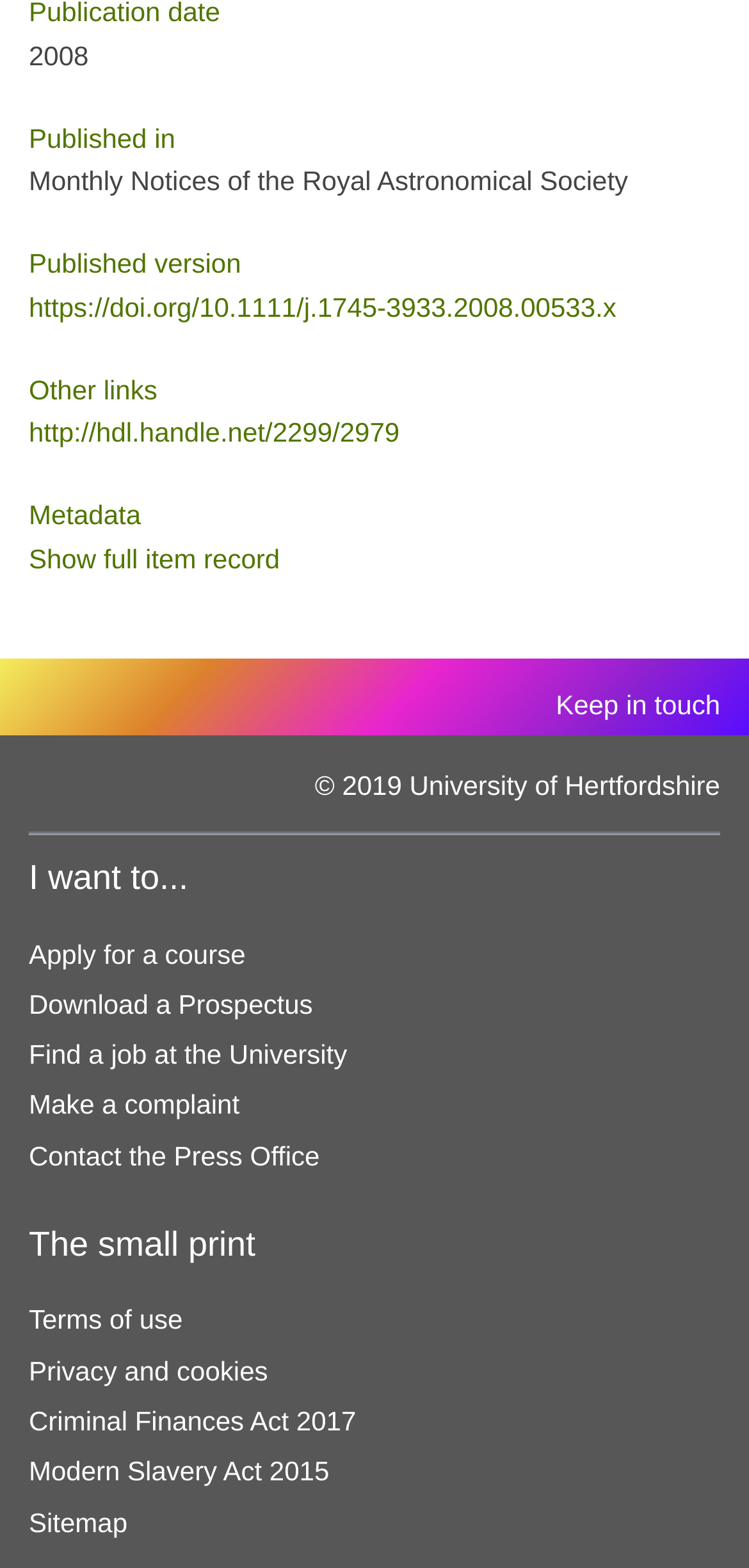Provide a thorough and detailed response to the question by examining the image: 
How many links are under the 'I want to...' heading?

The 'I want to...' heading has five links underneath it, which are 'Apply for a course', 'Download a Prospectus', 'Find a job at the University', 'Make a complaint', and 'Contact the Press Office'.